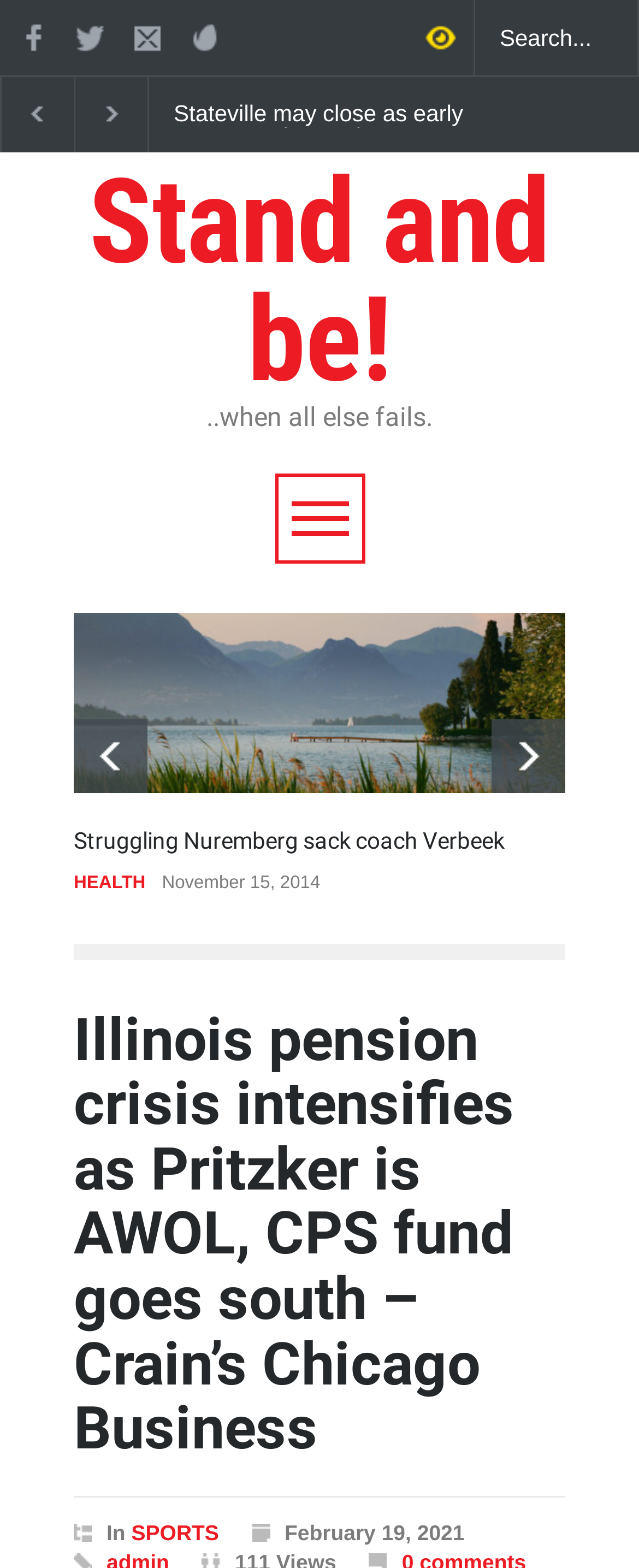Find the bounding box coordinates for the element that must be clicked to complete the instruction: "View the sports section". The coordinates should be four float numbers between 0 and 1, indicated as [left, top, right, bottom].

[0.241, 0.557, 0.357, 0.569]